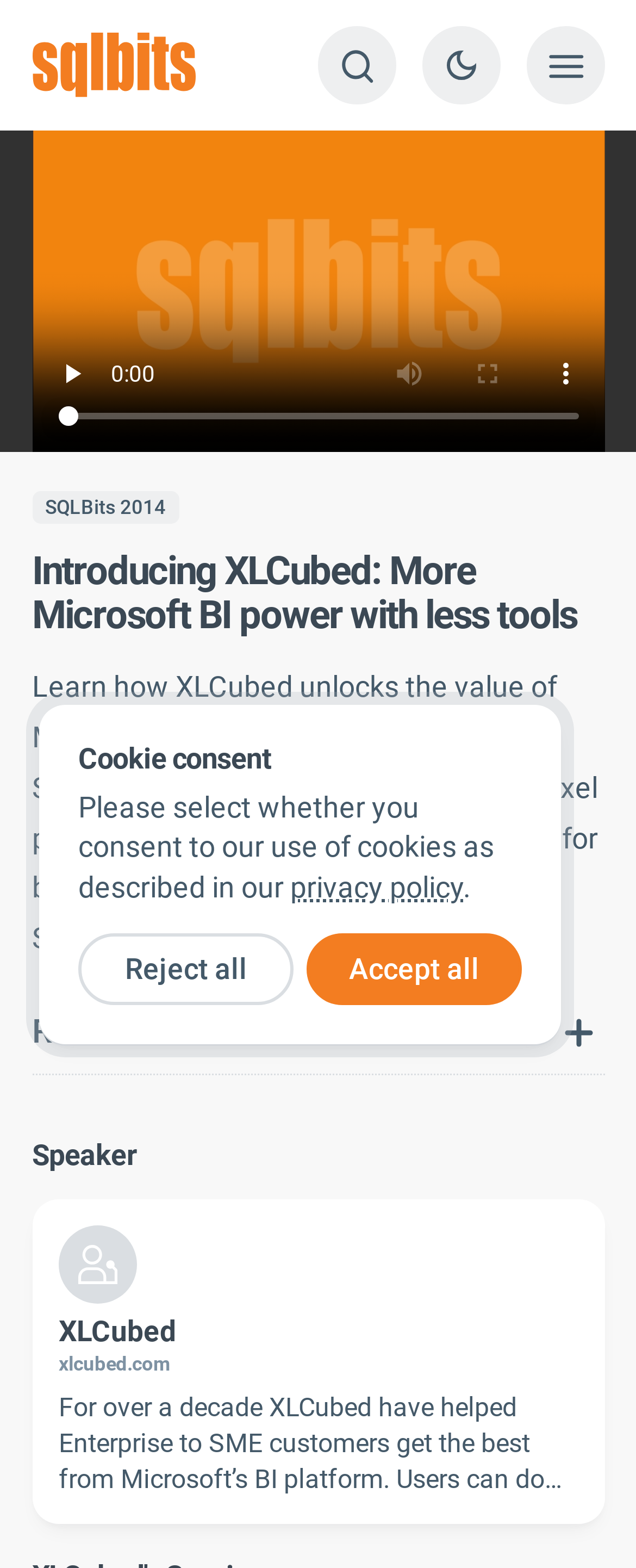Locate the bounding box coordinates of the element you need to click to accomplish the task described by this instruction: "visit the sqlbits website".

[0.05, 0.021, 0.306, 0.062]